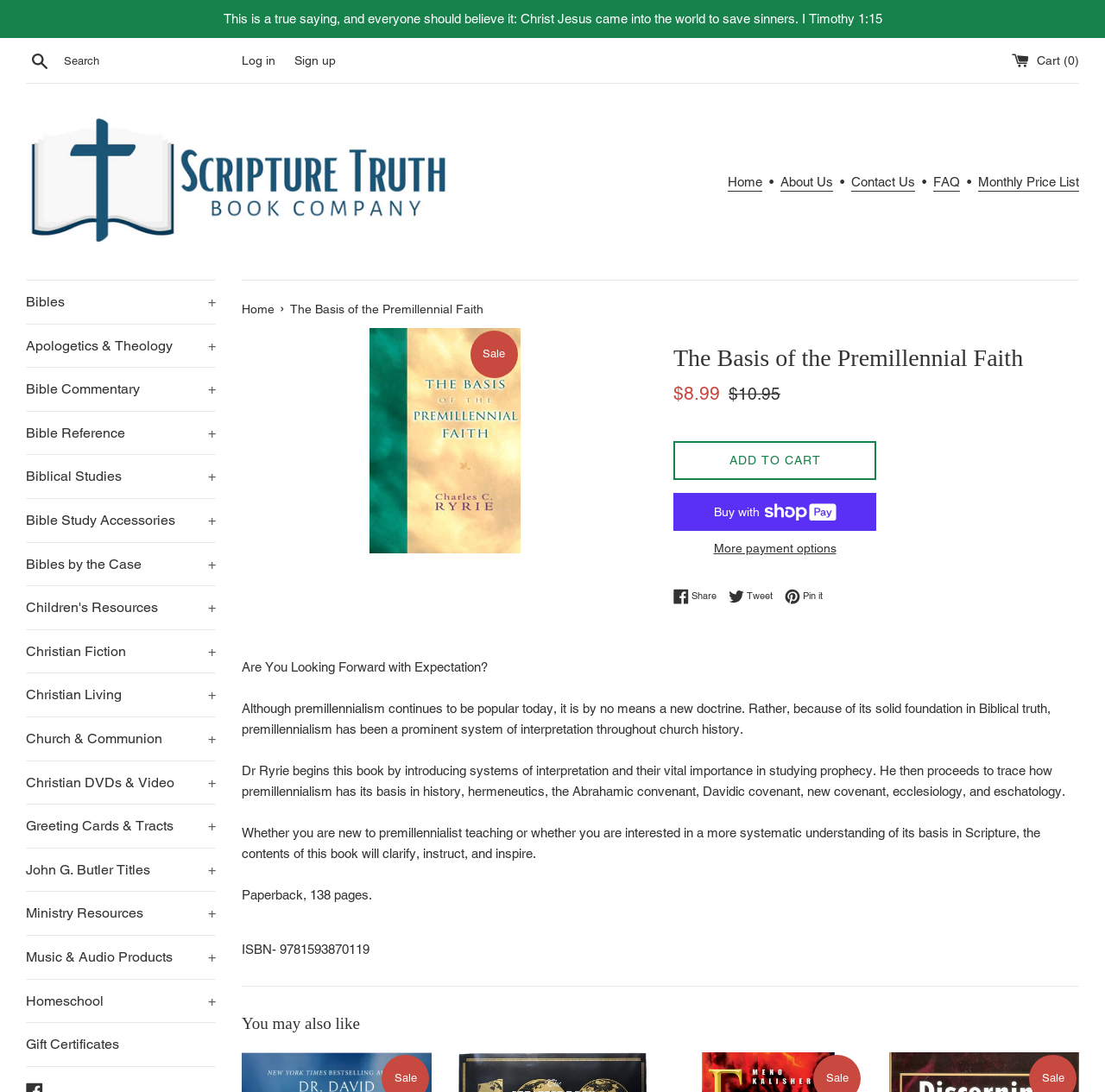Find the bounding box coordinates of the clickable area required to complete the following action: "Click the SEOersuite logo".

None